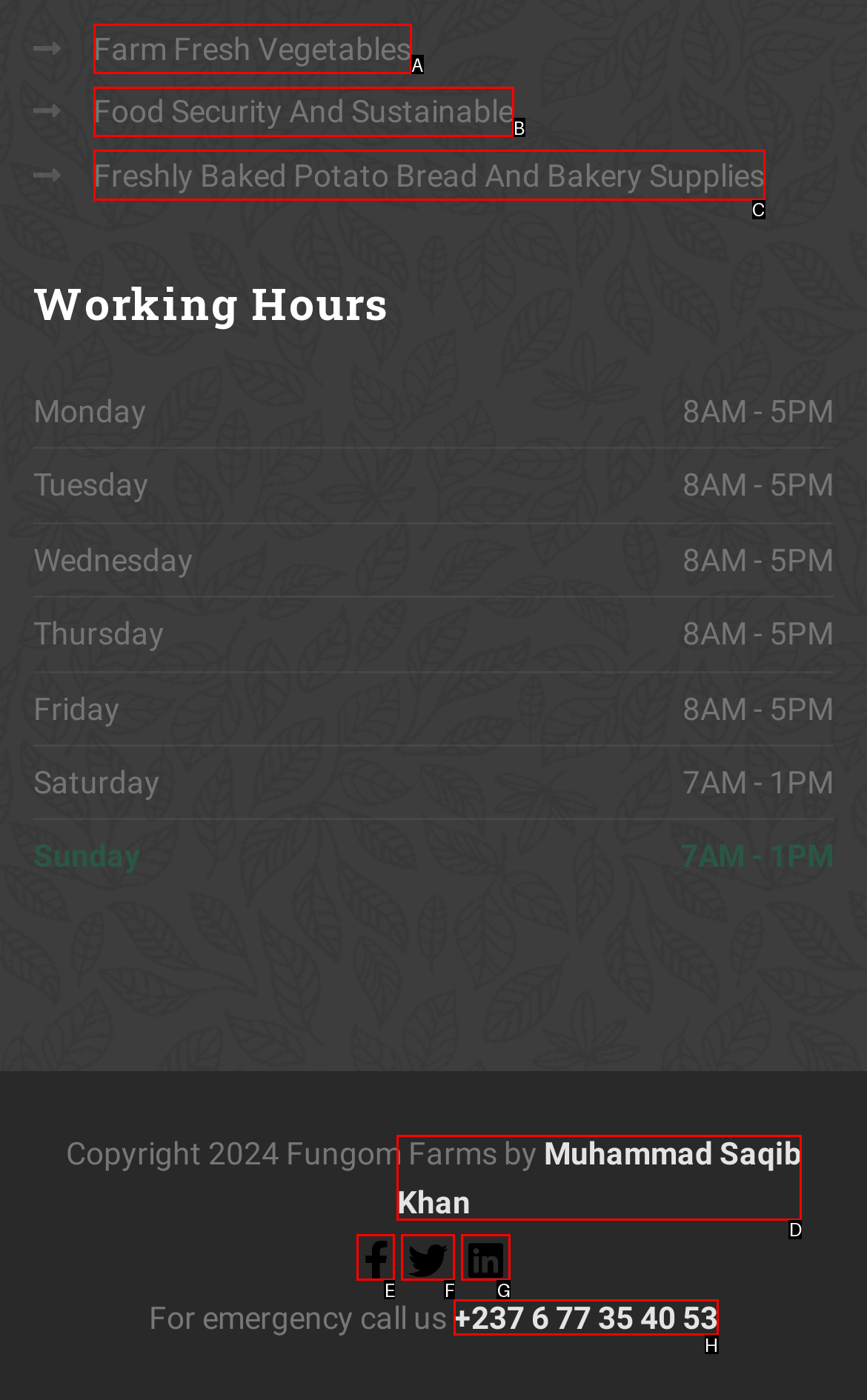Choose the UI element that best aligns with the description: Farm Fresh Vegetables
Respond with the letter of the chosen option directly.

A